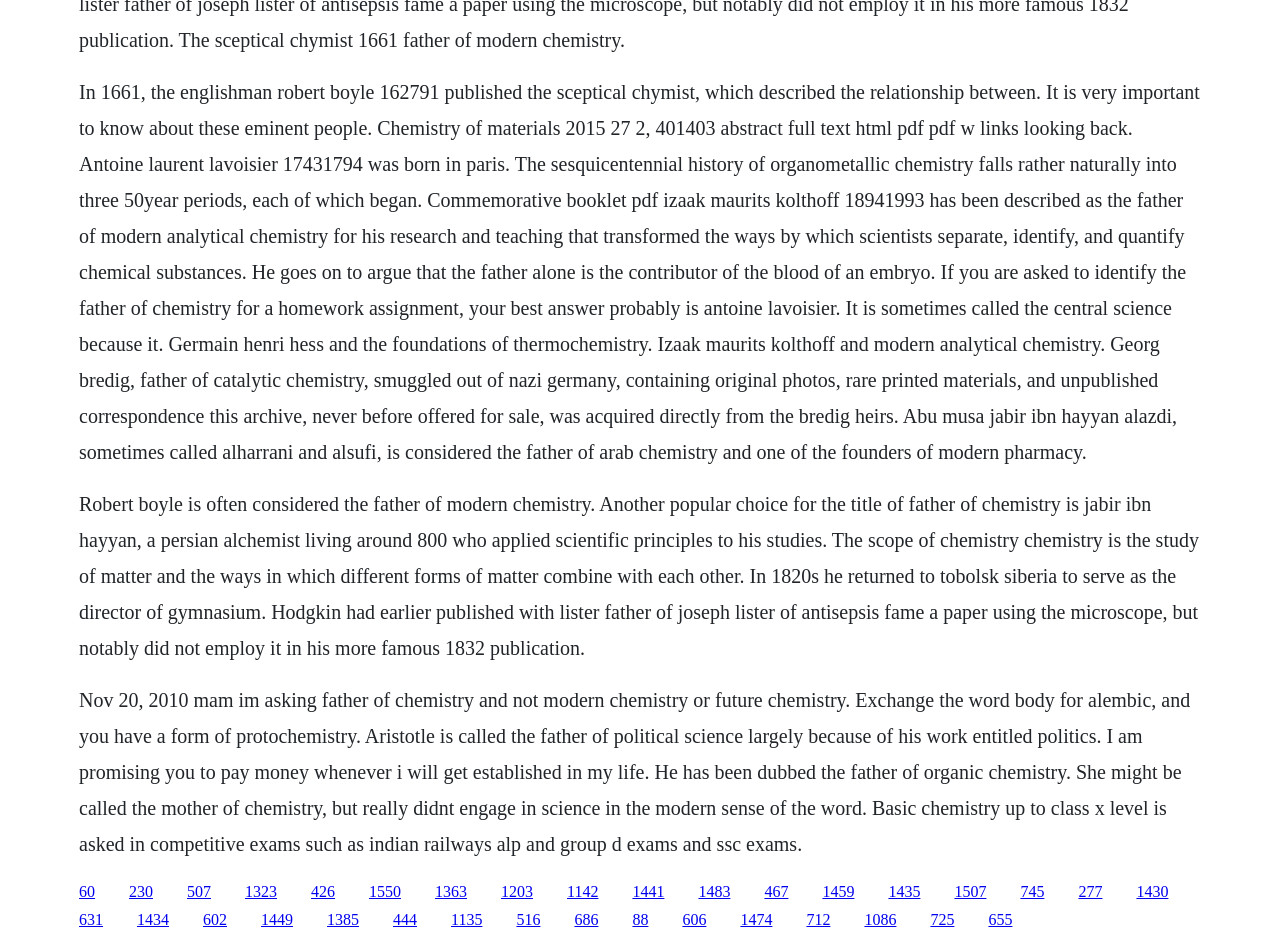Locate the bounding box coordinates of the clickable region to complete the following instruction: "view activities."

None